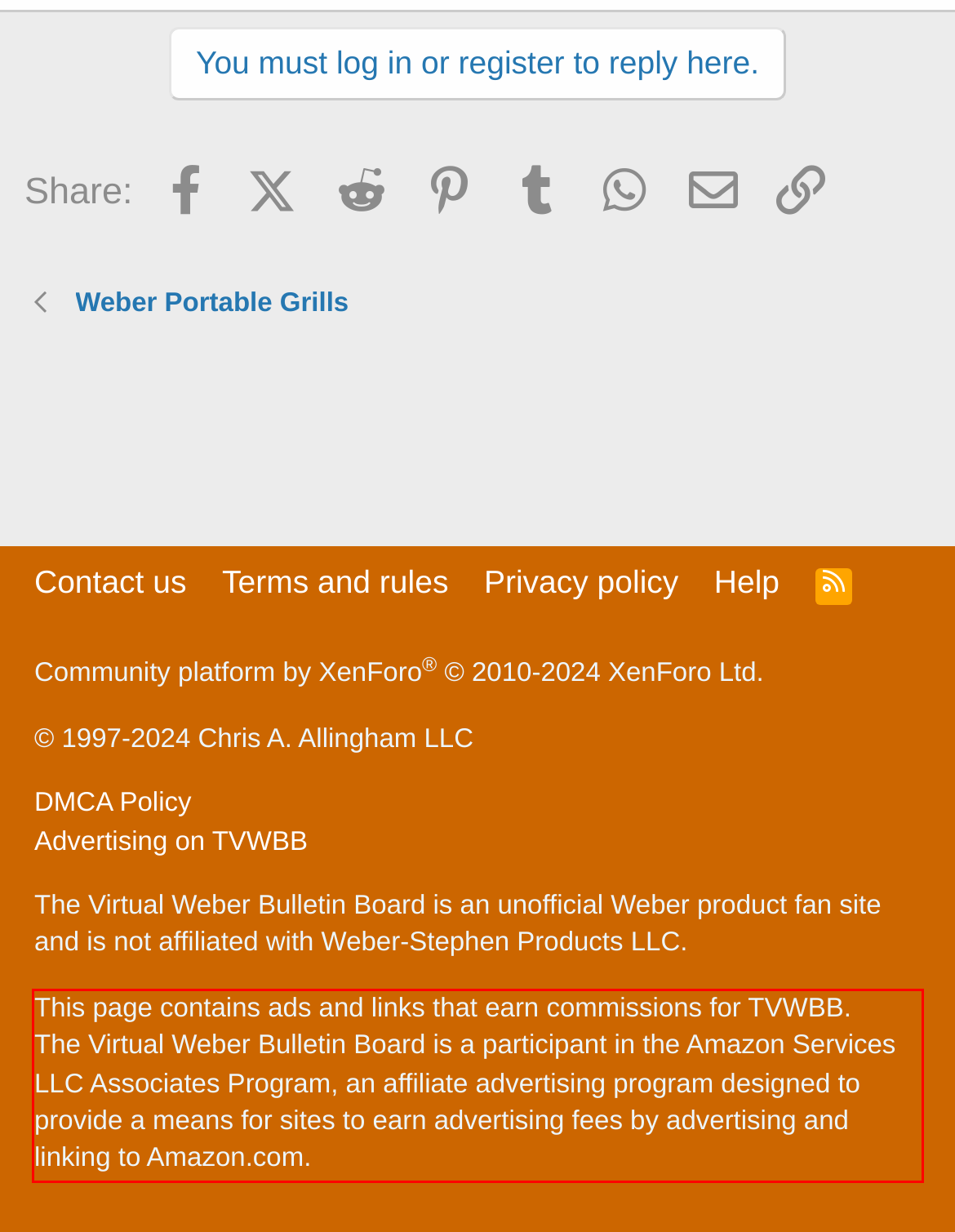With the given screenshot of a webpage, locate the red rectangle bounding box and extract the text content using OCR.

This page contains ads and links that earn commissions for TVWBB. The Virtual Weber Bulletin Board is a participant in the Amazon Services LLC Associates Program, an affiliate advertising program designed to provide a means for sites to earn advertising fees by advertising and linking to Amazon.com.